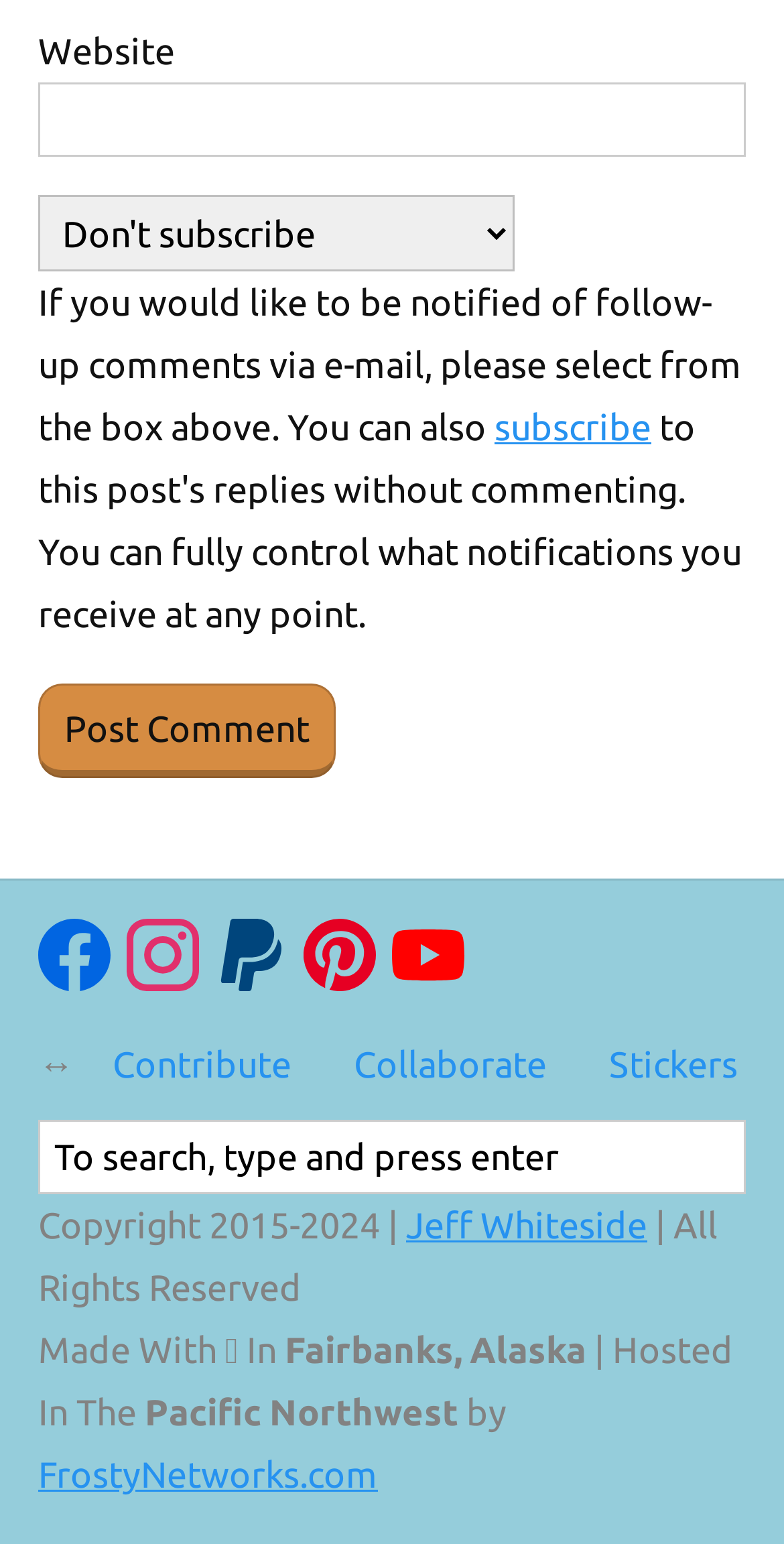How many links are there in the footer section?
Deliver a detailed and extensive answer to the question.

The footer section is located at the bottom of the webpage and contains links such as 'Contribute', 'Collaborate', 'Stickers', 'Jeff Whiteside', and 'FrostyNetworks.com'. There are also four social media links with images. In total, there are 7 links in the footer section.